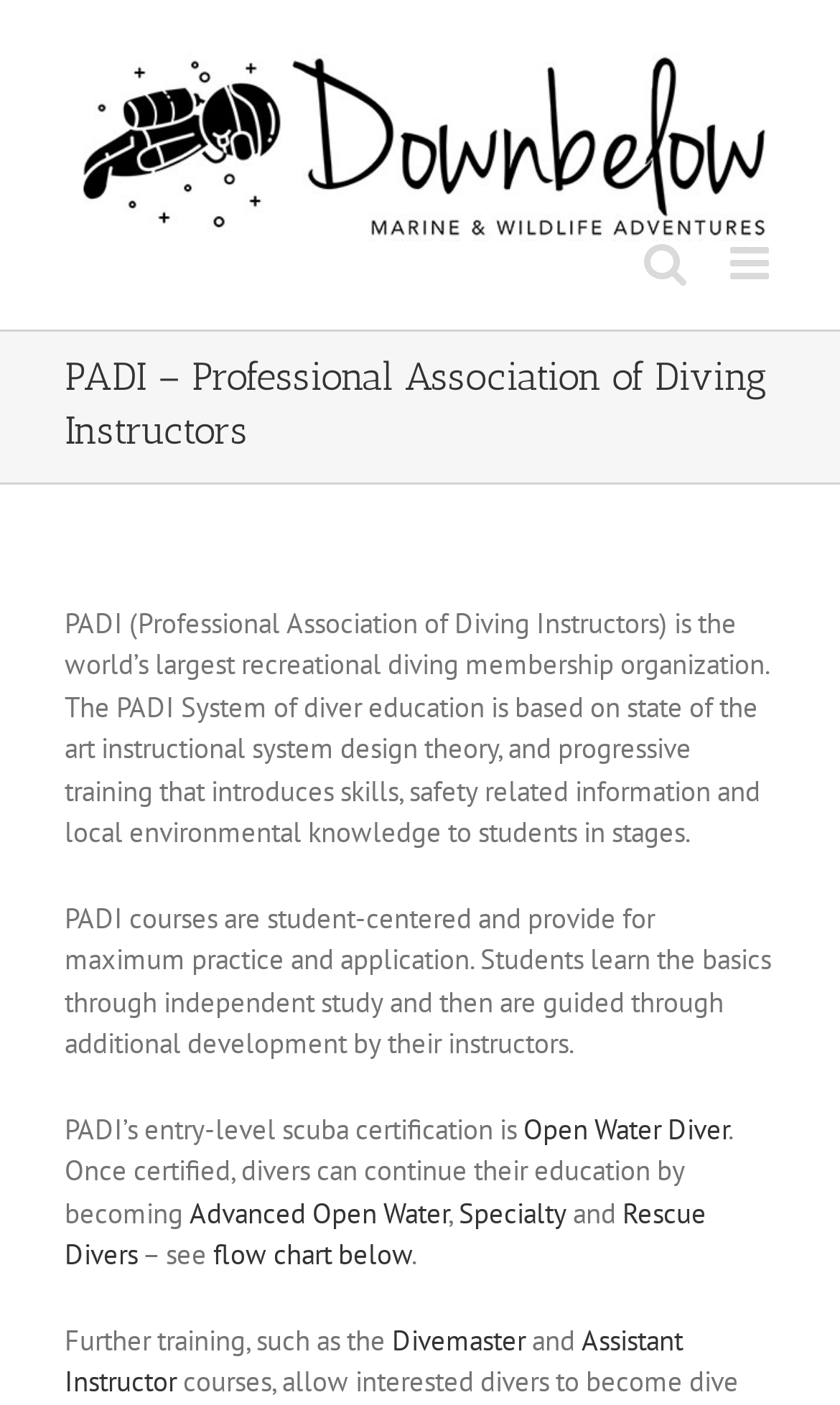What is the next level of training after Open Water Diver?
We need a detailed and meticulous answer to the question.

The next level of training after Open Water Diver can be found in the text, which mentions 'Once certified, divers can continue their education by becoming Advanced Open Water'.